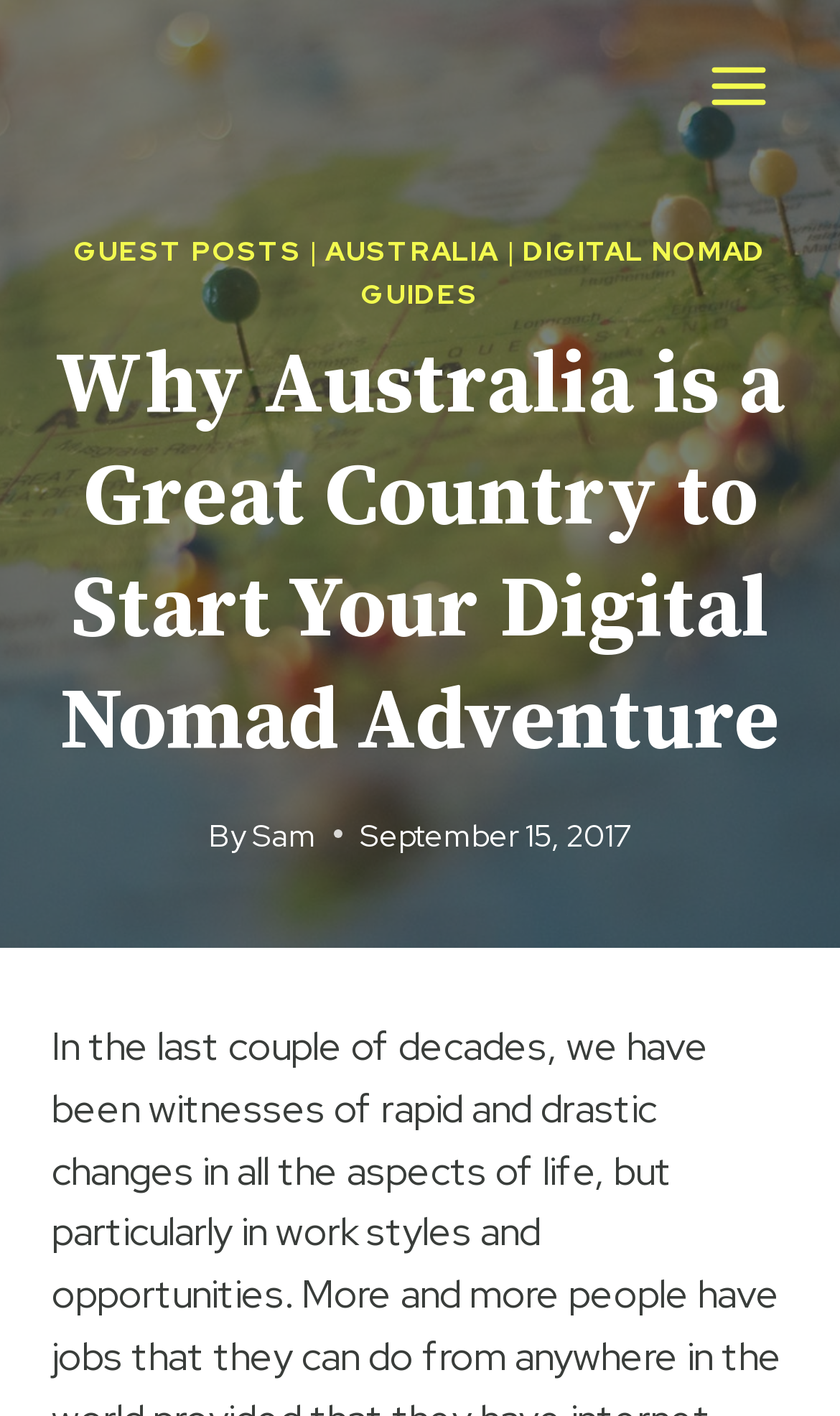Consider the image and give a detailed and elaborate answer to the question: 
When was the article published?

I found the publication date by looking at the time element on the page, which displays 'September 15, 2017'. This element is located below the author's name and indicates when the article was published.